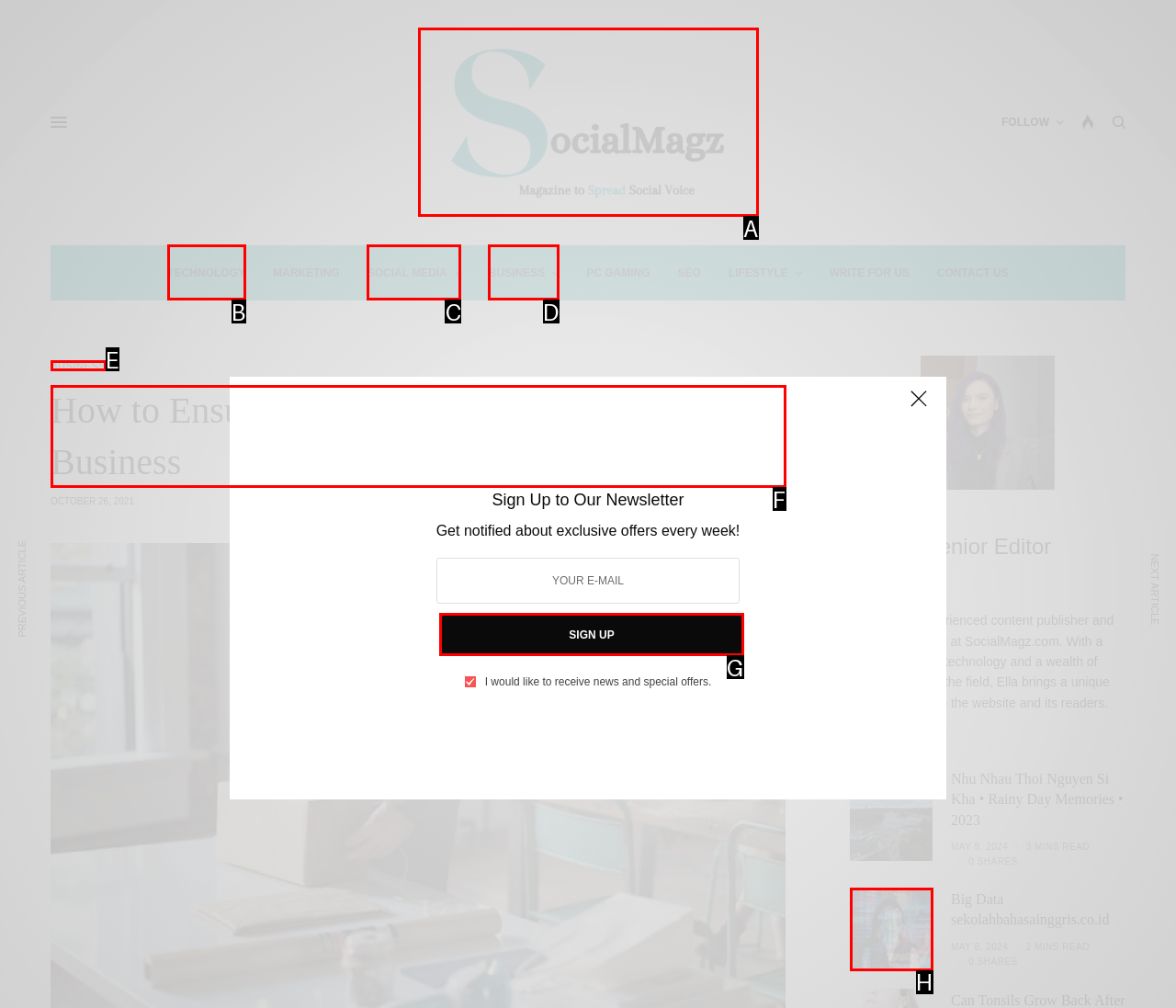Select the letter of the option that should be clicked to achieve the specified task: See all recent posts. Respond with just the letter.

None